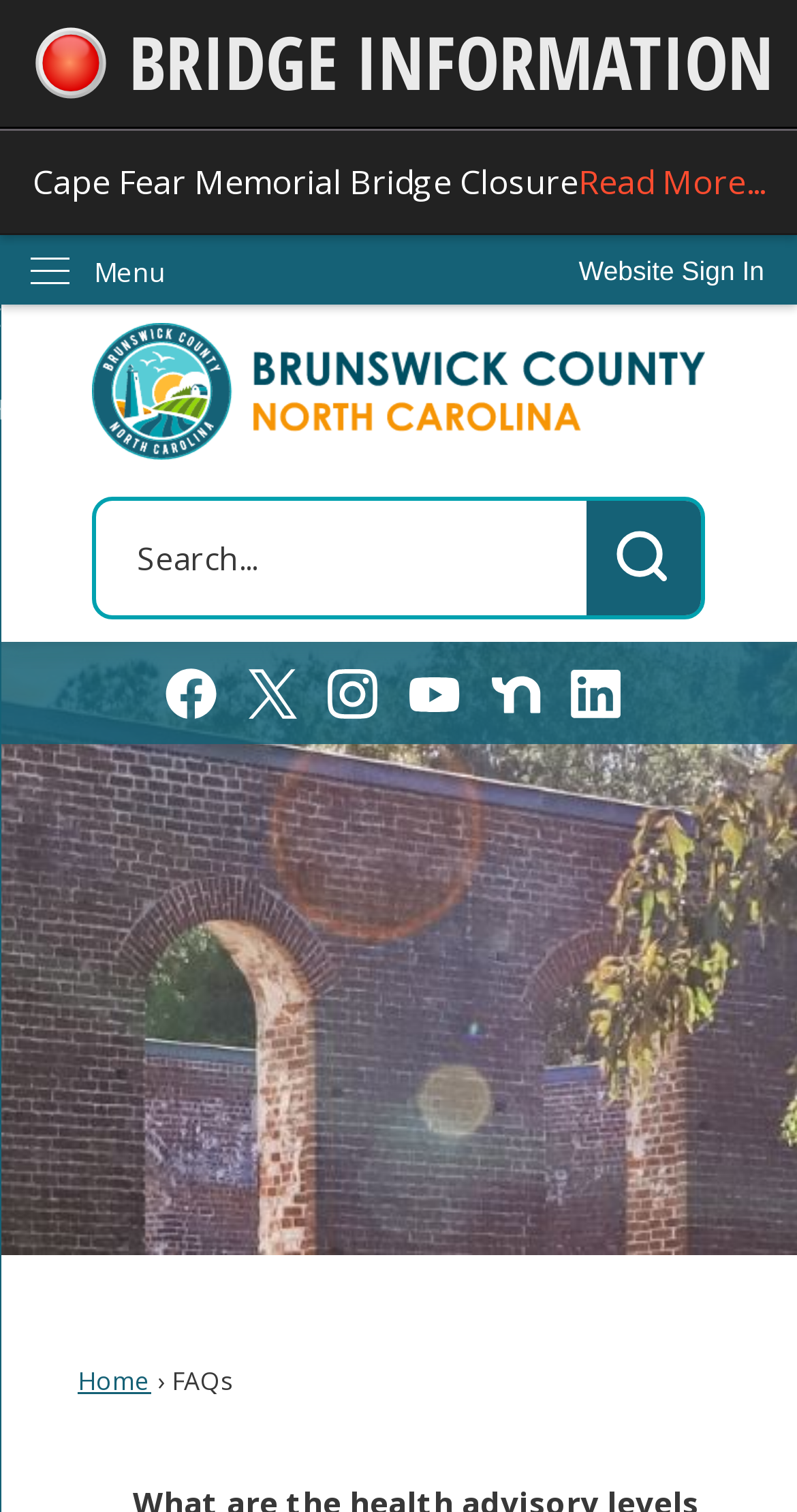Please identify the bounding box coordinates of the element I need to click to follow this instruction: "Check Facebook".

[0.209, 0.441, 0.273, 0.475]